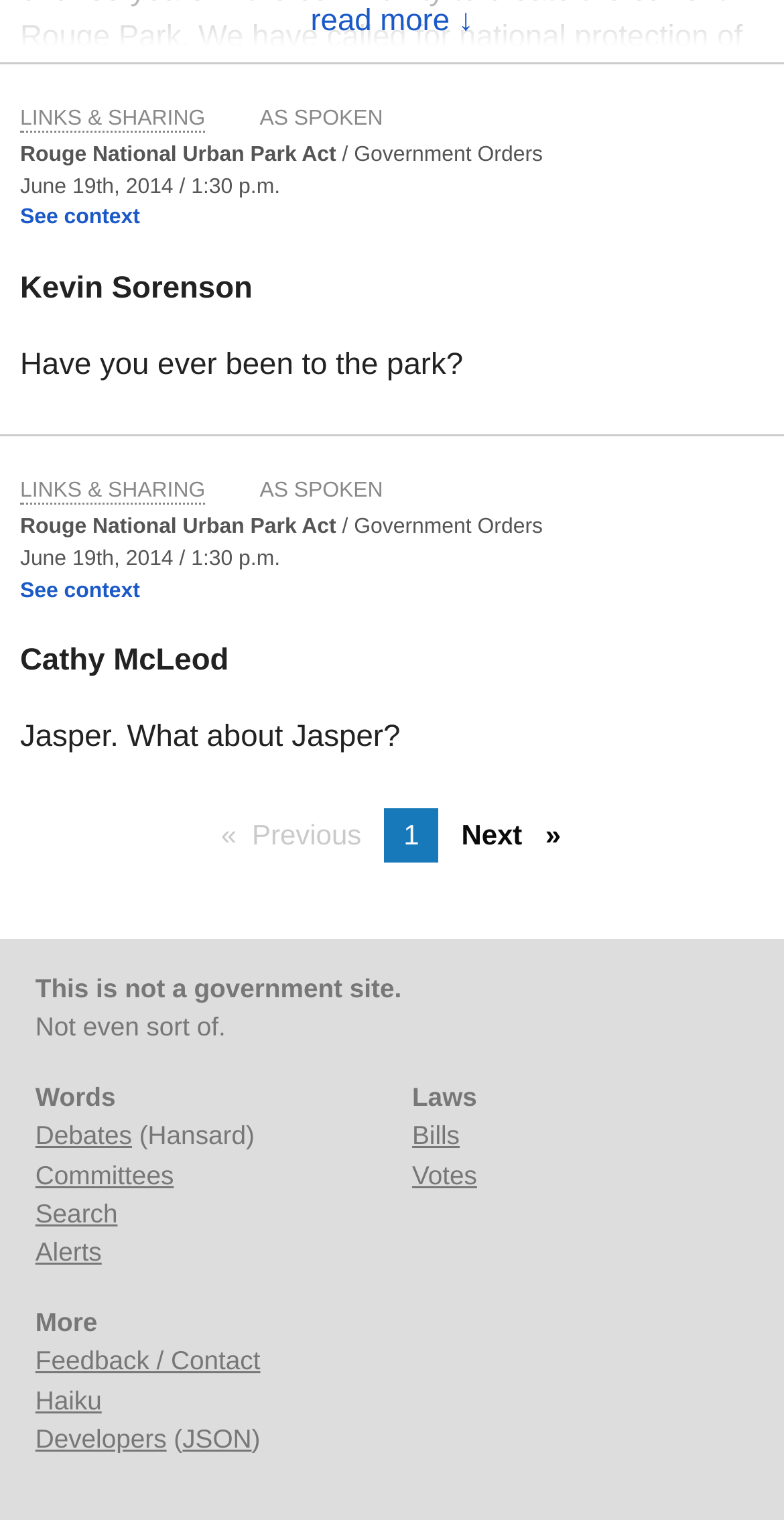Please answer the following question using a single word or phrase: 
How many speakers are mentioned?

At least 2